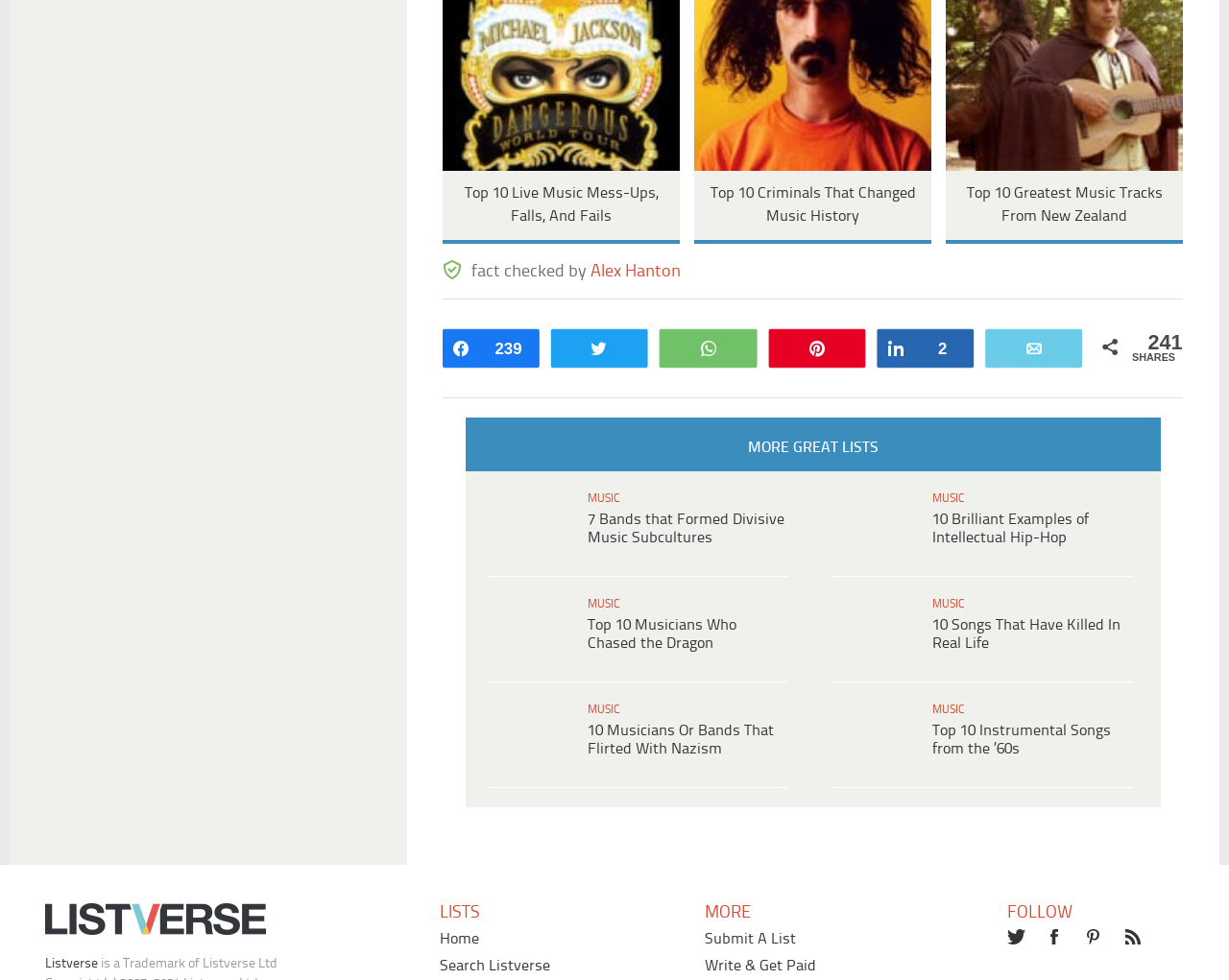Please determine the bounding box coordinates for the UI element described here. Use the format (top-left x, top-left y, bottom-right x, bottom-right y) with values bounded between 0 and 1: Submit A List

[0.558, 0.951, 0.632, 0.968]